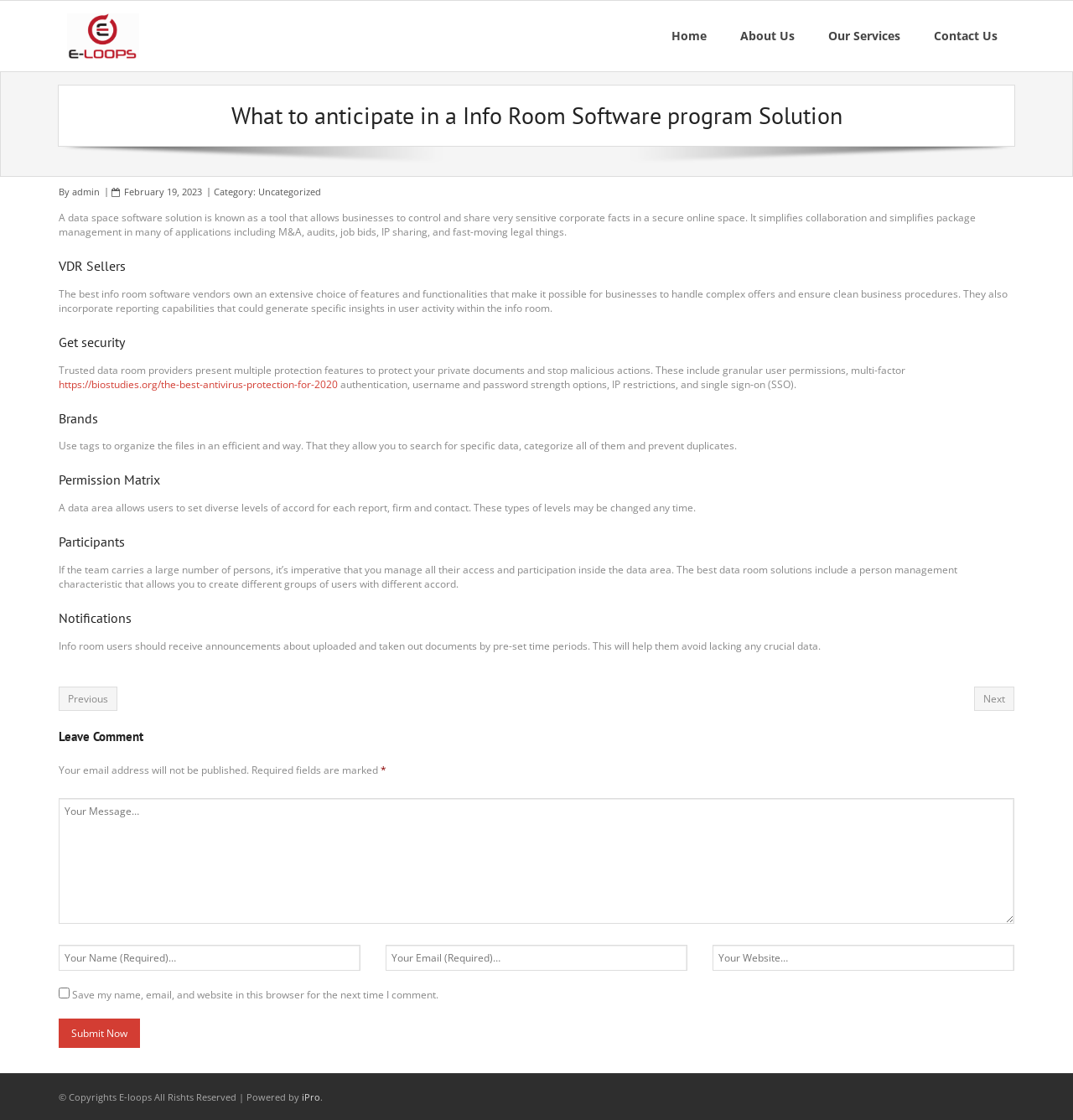Determine the bounding box coordinates of the region that needs to be clicked to achieve the task: "Click the 'Submit Now' button".

[0.055, 0.91, 0.13, 0.936]